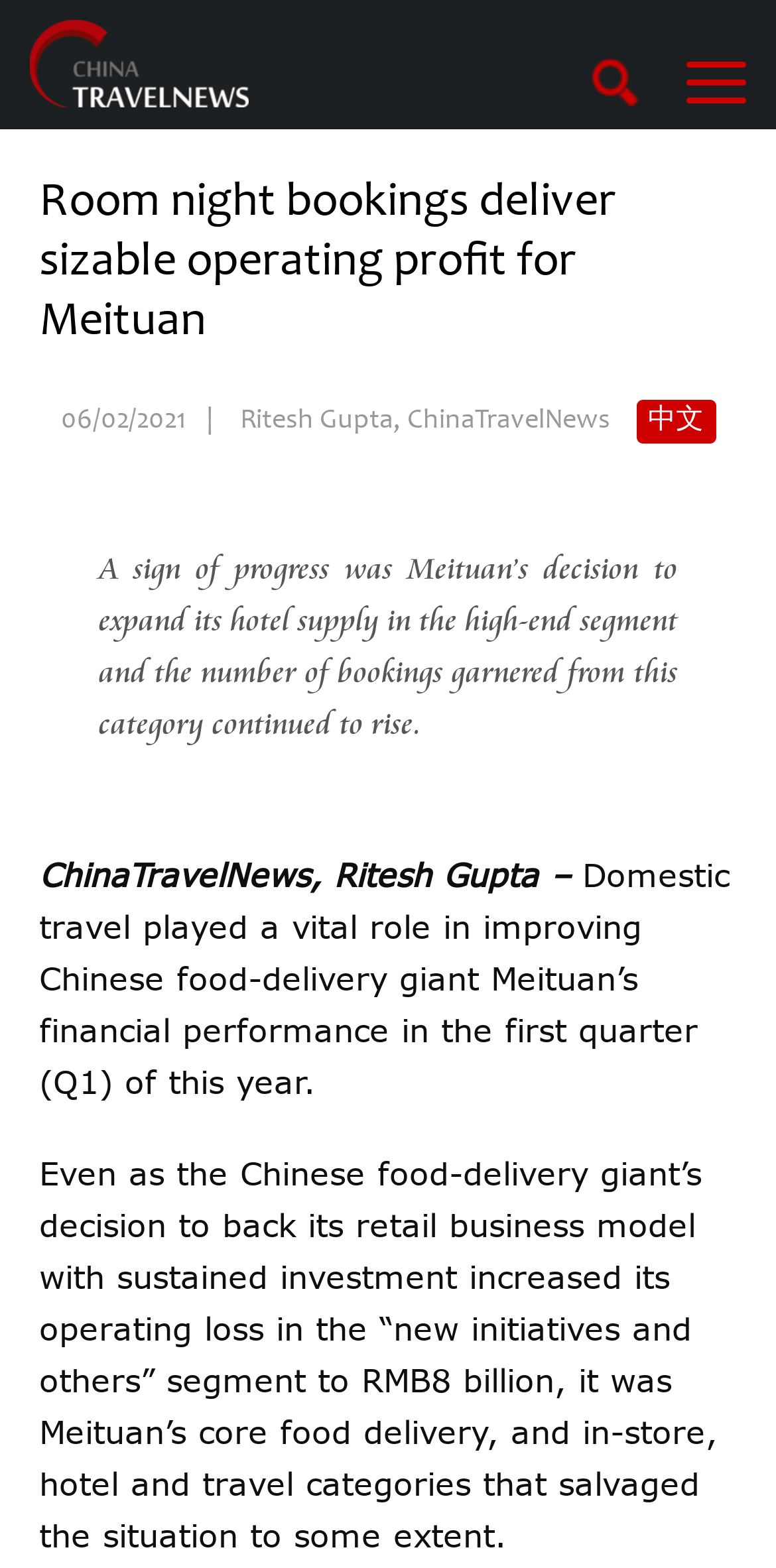What is the core business of Meituan?
Using the image, answer in one word or phrase.

food delivery